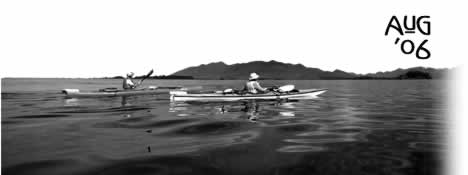Please provide a one-word or short phrase answer to the question:
What is the tone of the image?

Black-and-white